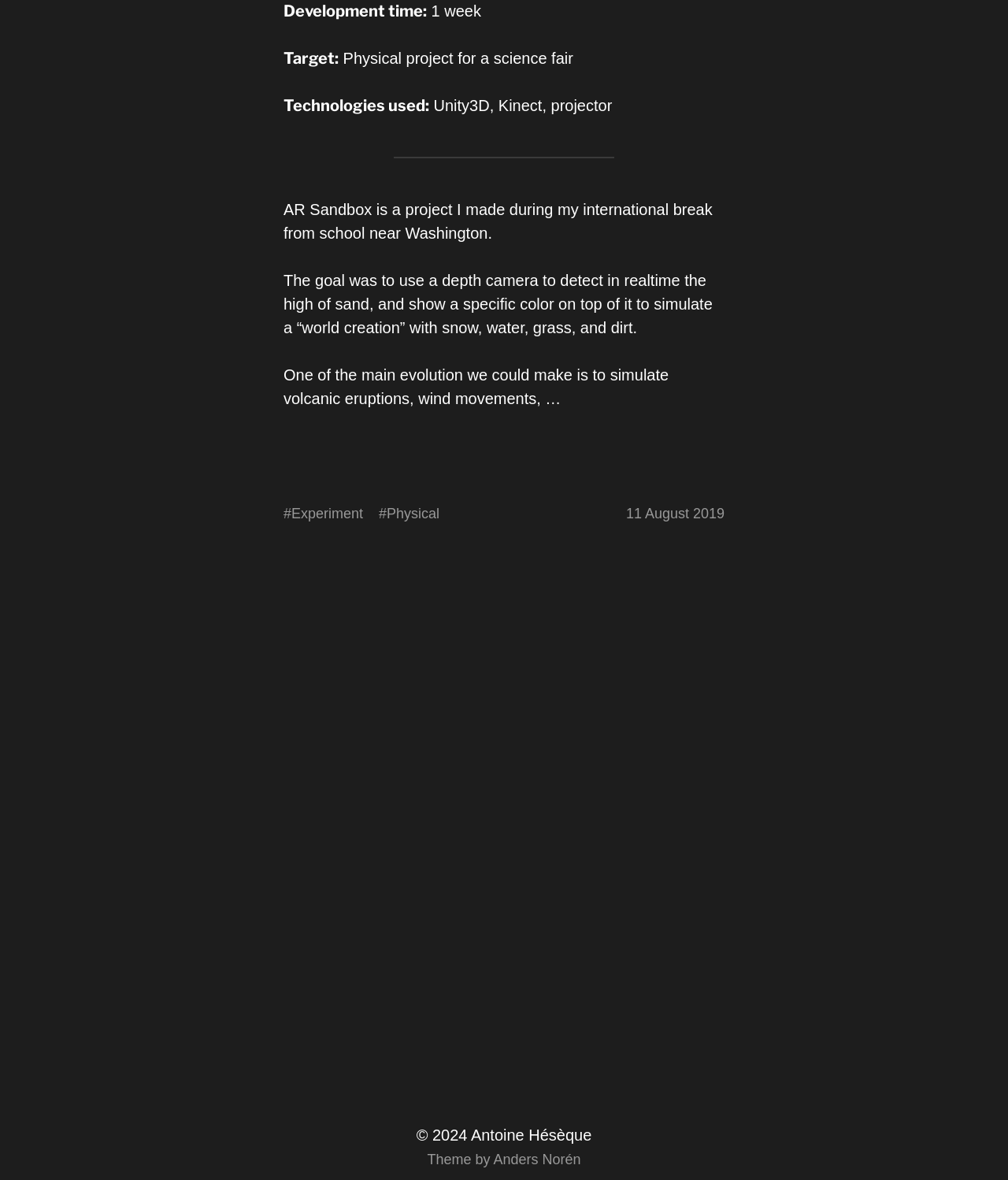Please respond in a single word or phrase: 
What is the goal of the AR Sandbox project?

Simulate a 'world creation'